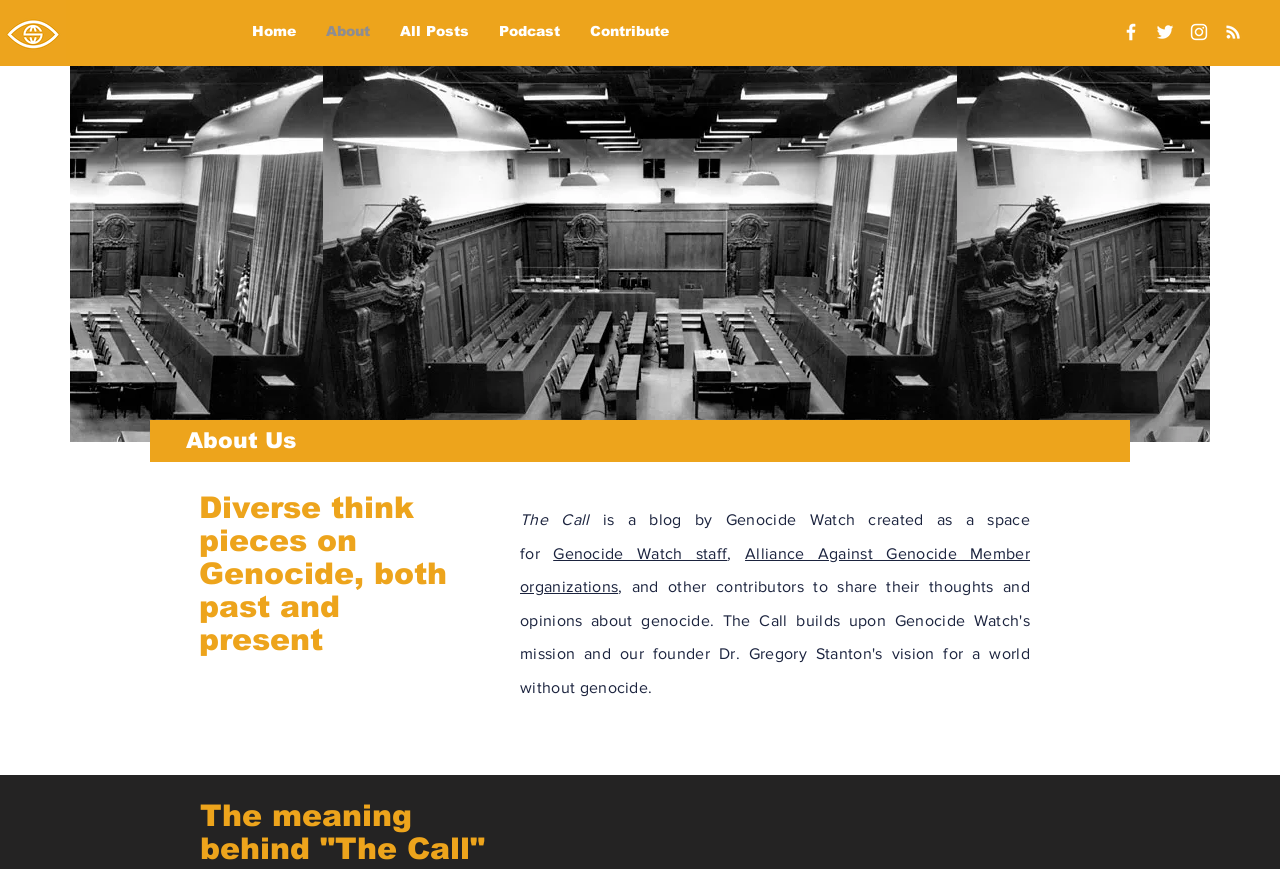Utilize the details in the image to give a detailed response to the question: What is the topic of the blog posts?

I determined the answer by reading the heading elements that describe the blog's content. The heading 'Diverse think pieces on Genocide, both past and present' suggests that the blog posts are about genocide.